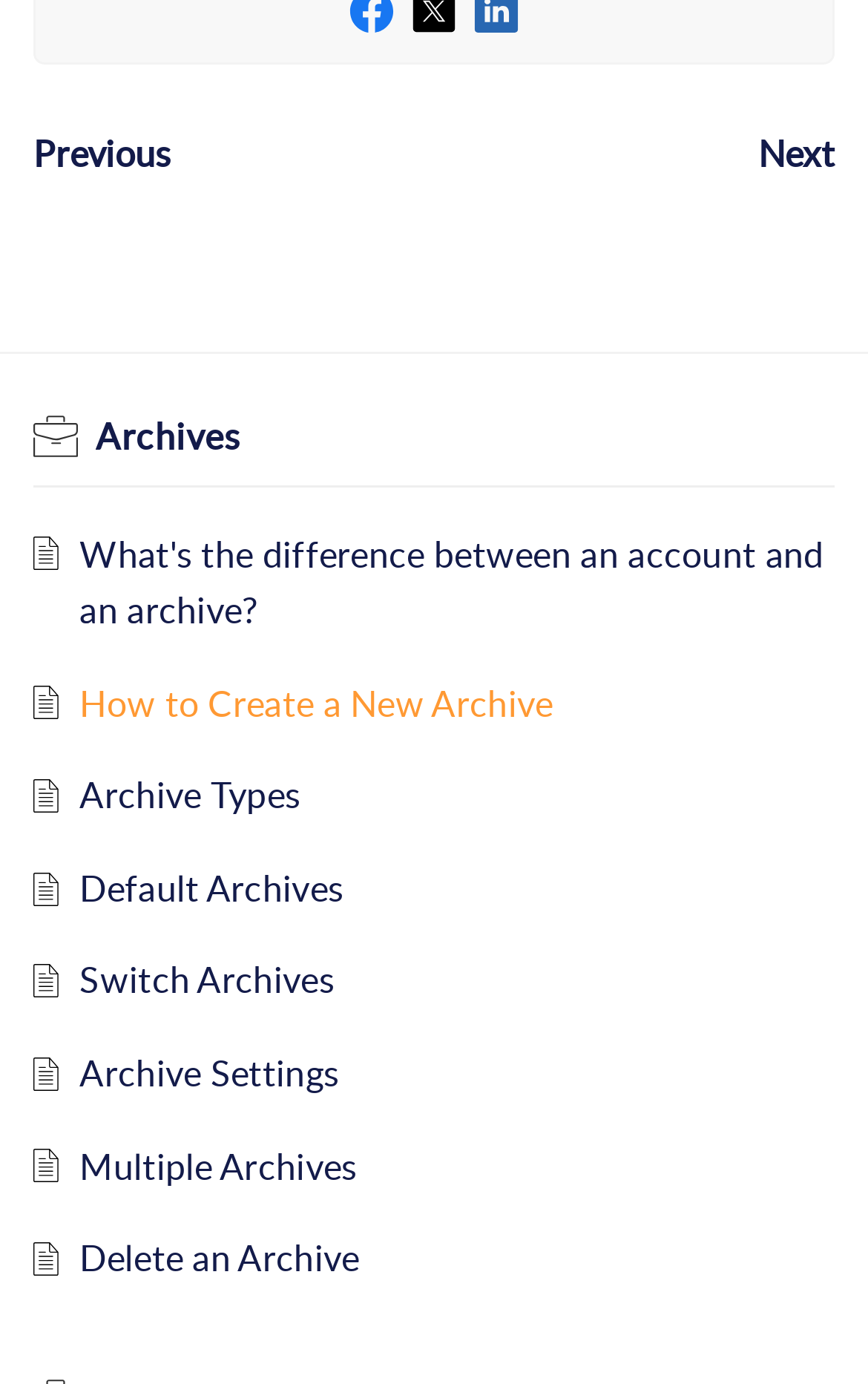Highlight the bounding box of the UI element that corresponds to this description: "Ask For StyleAsk For Style".

None